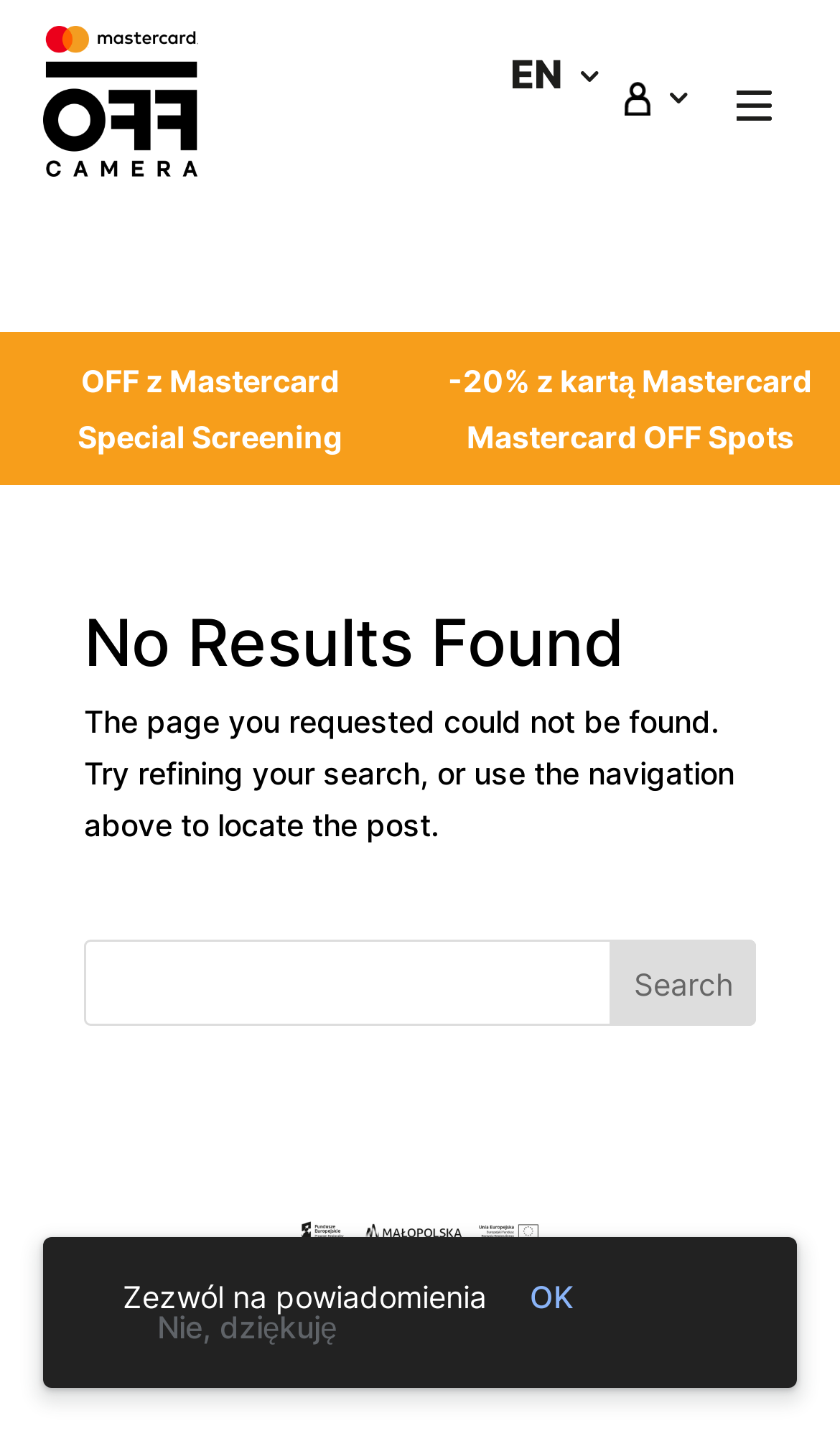Please identify the coordinates of the bounding box that should be clicked to fulfill this instruction: "Search for something".

[0.1, 0.657, 0.9, 0.717]